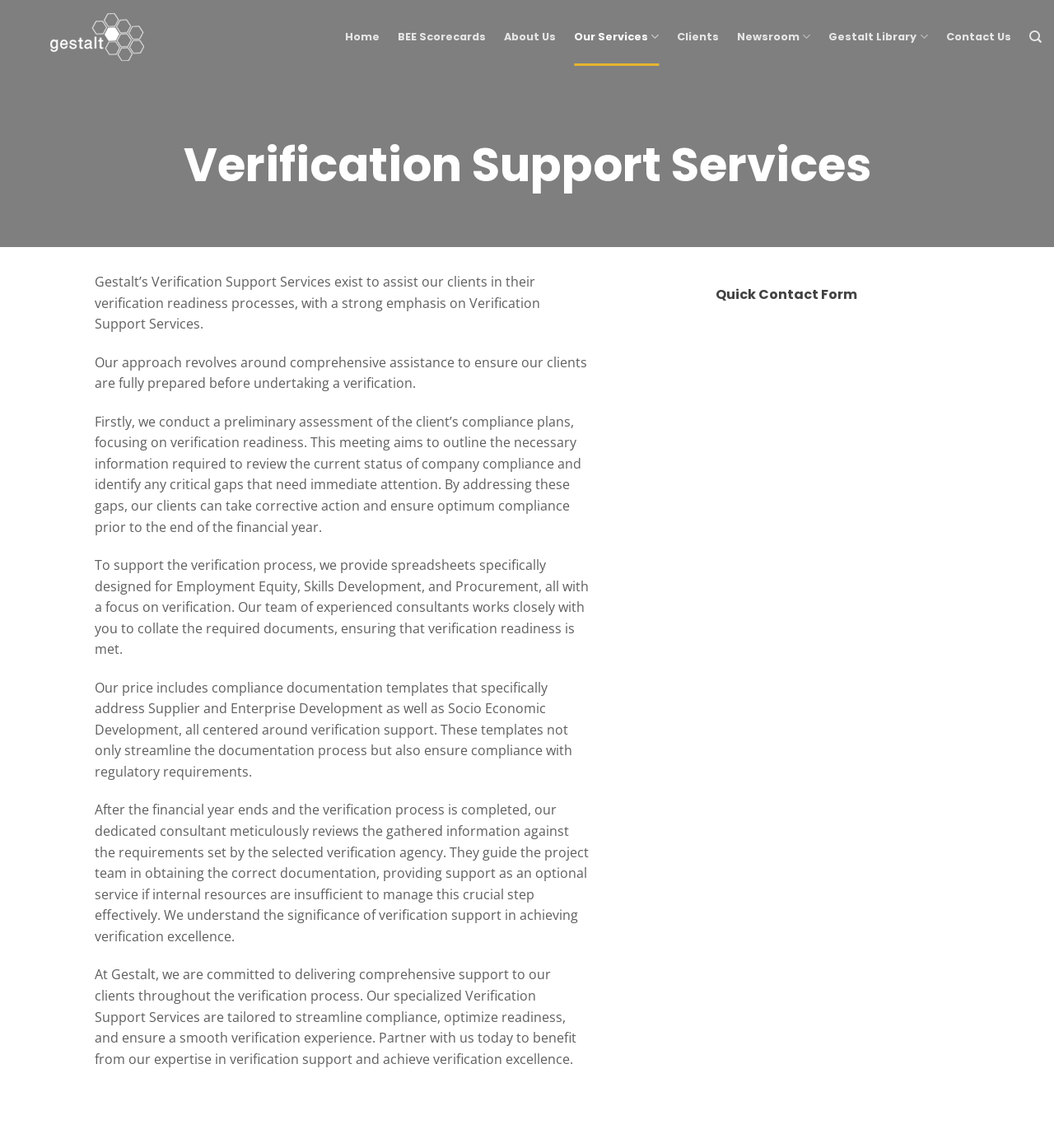What is the purpose of the preliminary assessment meeting?
Your answer should be a single word or phrase derived from the screenshot.

Outline necessary information